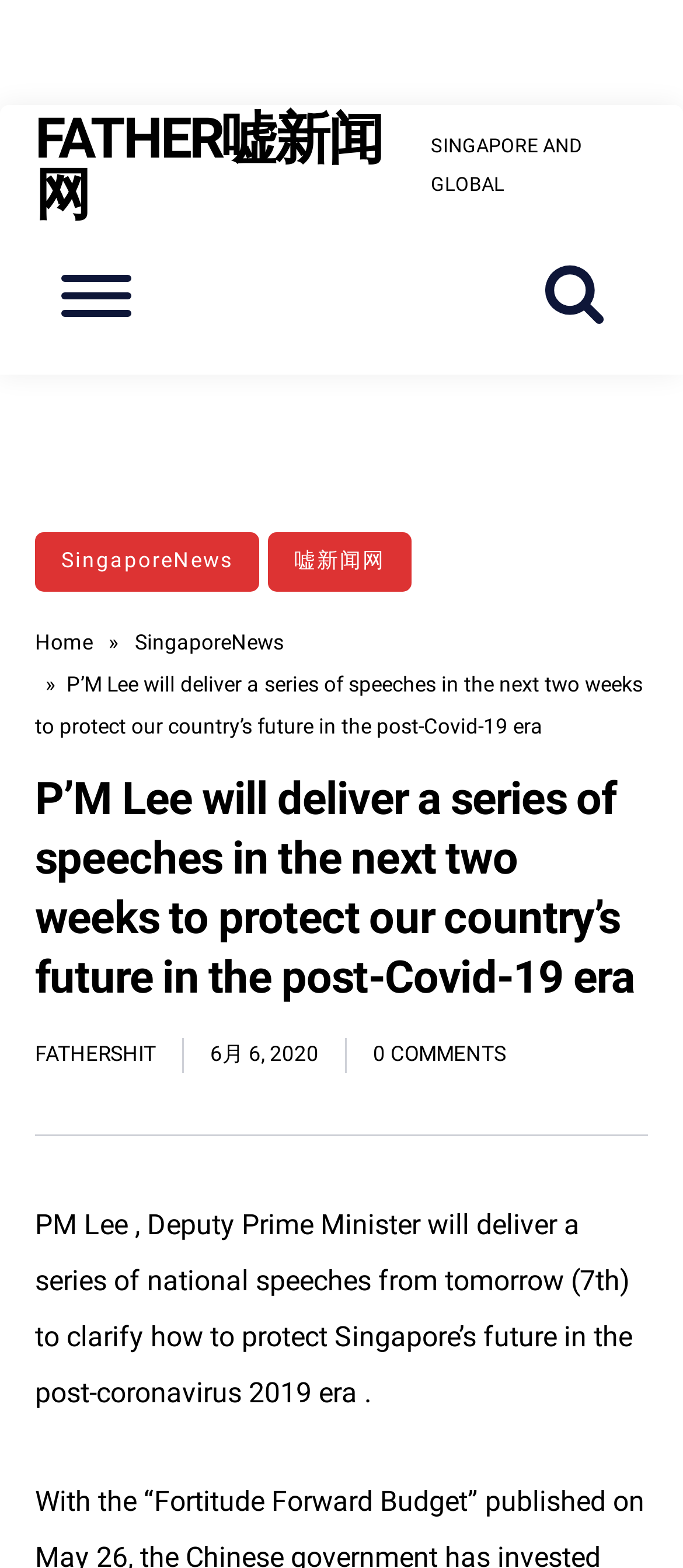What is the name of the website?
Refer to the screenshot and respond with a concise word or phrase.

FATHER嘘新闻网